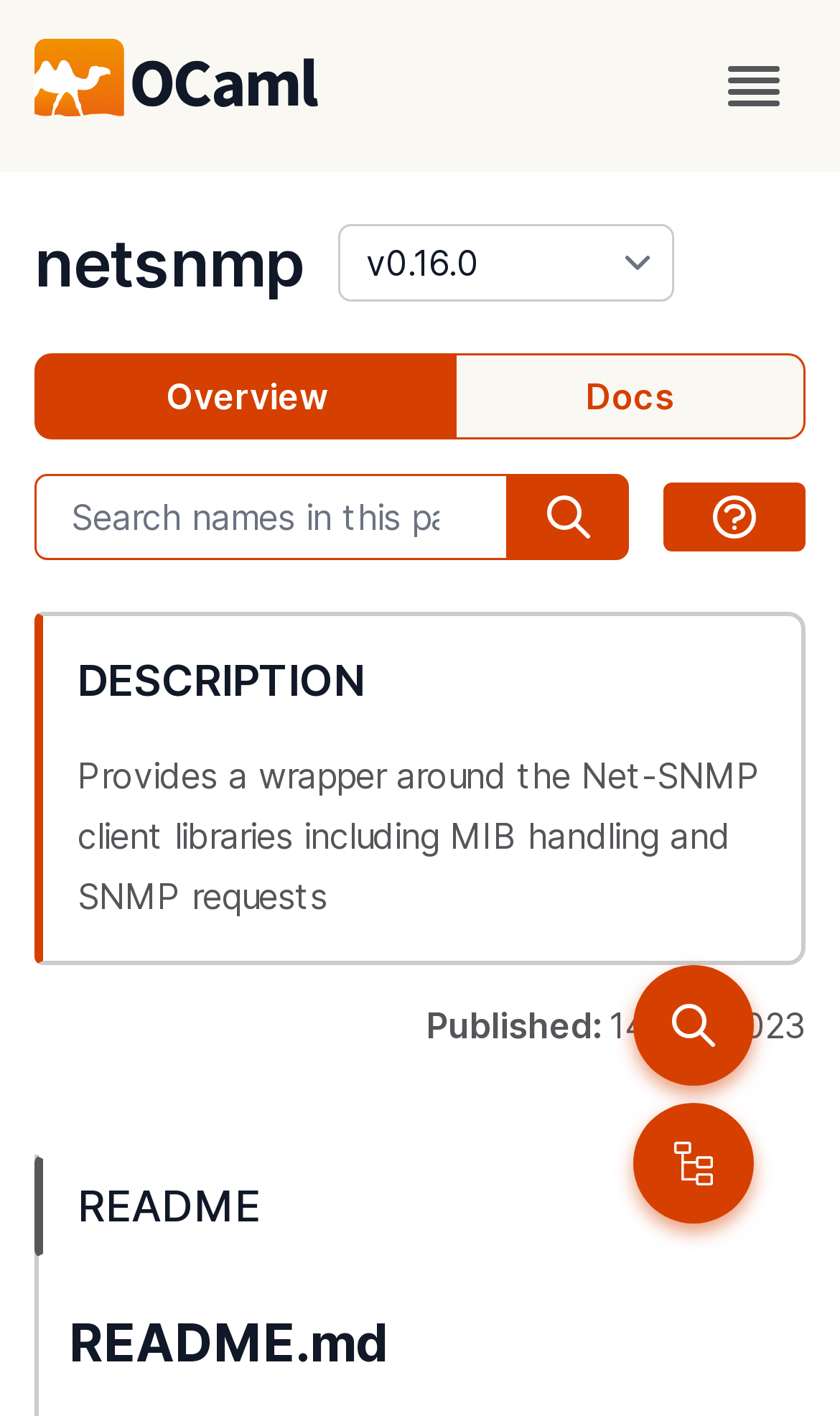Identify and provide the bounding box coordinates of the UI element described: "Back". The coordinates should be formatted as [left, top, right, bottom], with each number being a float between 0 and 1.

None